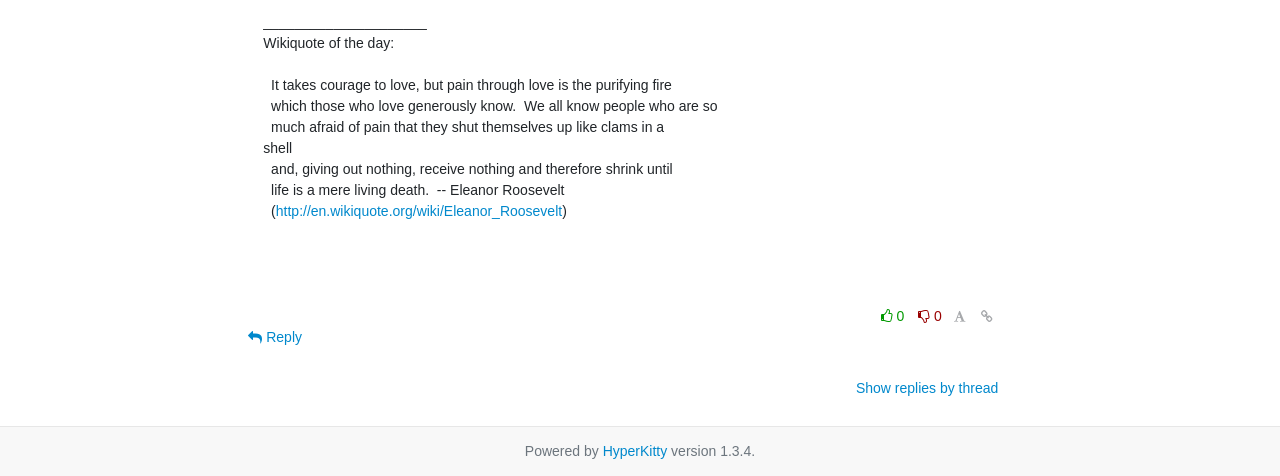Find the bounding box coordinates of the UI element according to this description: "Reply".

[0.186, 0.67, 0.244, 0.745]